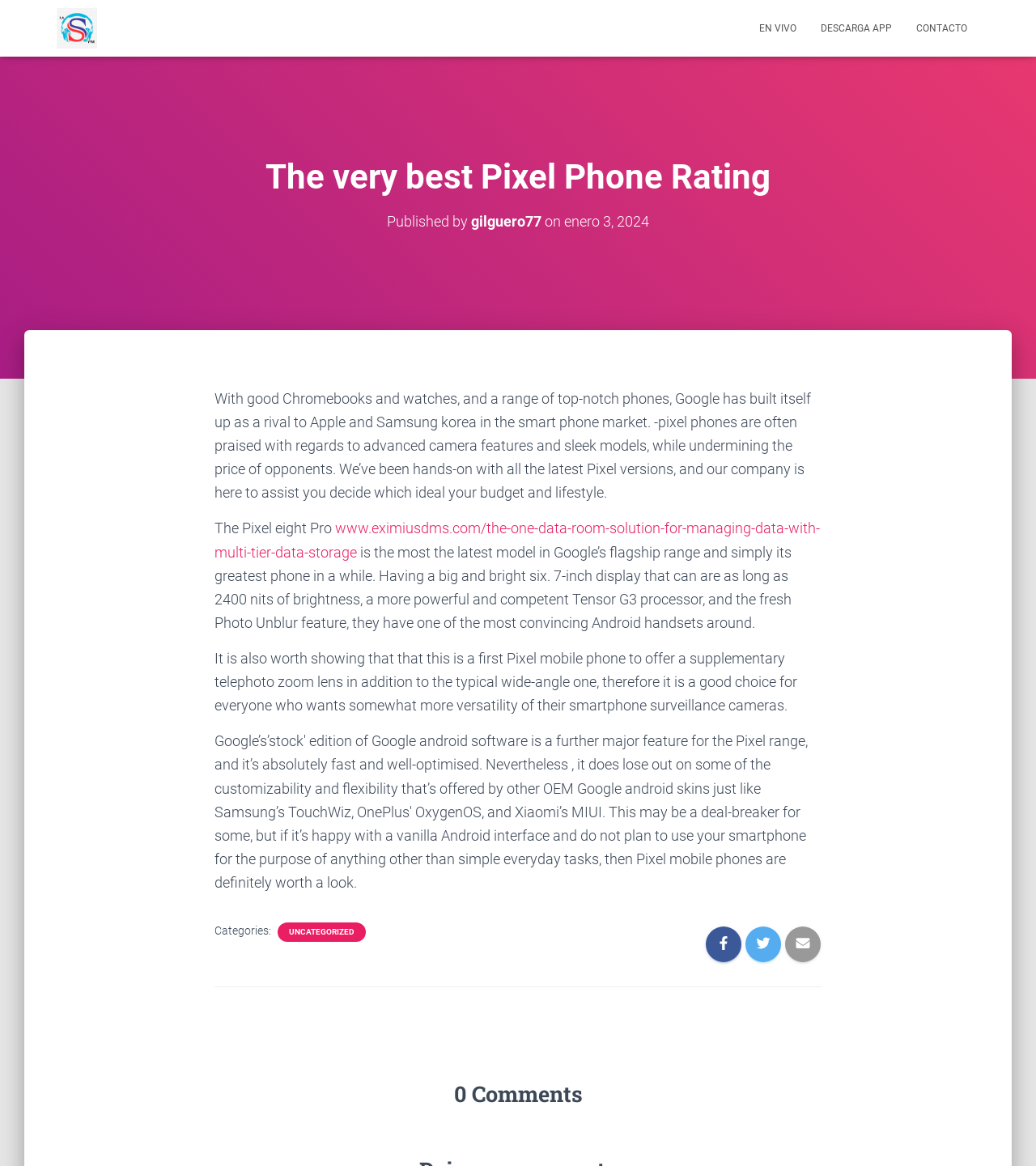Provide a thorough summary of the webpage.

This webpage is about rating the best Pixel phones. At the top left, there is a logo of "Lasfmradio" with a link and an image. To the right of the logo, there are three links: "EN VIVO", "DESCARGA APP", and "CONTACTO". Below the logo, there are two headings: "The very best Pixel Phone Rating" and "Published by gilguero77 on enero 3, 2024". The second heading has a link to the author's name and a time element.

The main content of the webpage is a review of Pixel phones. It starts with a paragraph of text that discusses Google's position in the smartphone market and the features of Pixel phones. Below this paragraph, there are several sections of text that describe the Pixel 8 Pro, including its display, processor, and camera features. There are also links to external websites and a mention of categories.

At the bottom of the page, there are several links to categories, each with an accompanying image. There is also a horizontal separator line and a heading that indicates there are 0 comments.